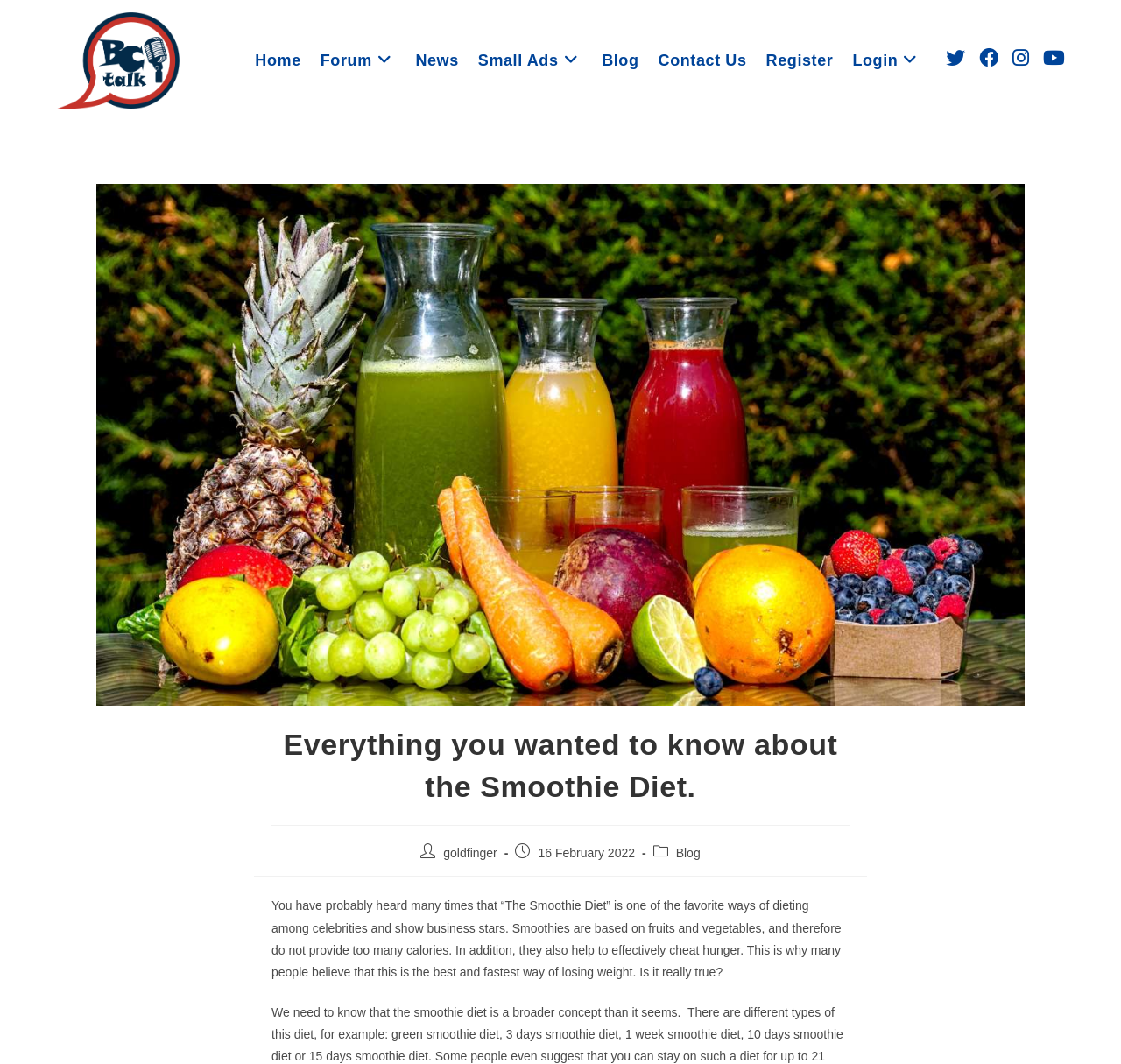Create a detailed summary of the webpage's content and design.

The webpage is about the Smoothie Diet, a popular dieting method among celebrities and show business stars. At the top left corner, there is a logo of "BCtalk" with a link to the website. Below the logo, there is a navigation menu with links to "Home", "Forum", "News", "Small Ads", "Blog", "Contact Us", "Register", and "Login". 

On the top right corner, there are social media links to "X", "Facebook", "Instagram", and "Youtube". 

The main content of the webpage is an article about the Smoothie Diet. The title of the article is "Everything you wanted to know about the Smoothie Diet." and it is located at the top center of the page. Below the title, there is a large image that spans almost the entire width of the page. 

The article starts with a brief introduction to the Smoothie Diet, mentioning that it is a popular dieting method among celebrities and show business stars. The text explains that smoothies are based on fruits and vegetables, which do not provide too many calories, and also help to effectively cheat hunger. The article then asks the question, "Is it really true?" 

At the bottom of the article, there is a link to the author "goldfinger" and the date "16 February 2022". There is also a link to the "Blog" section.